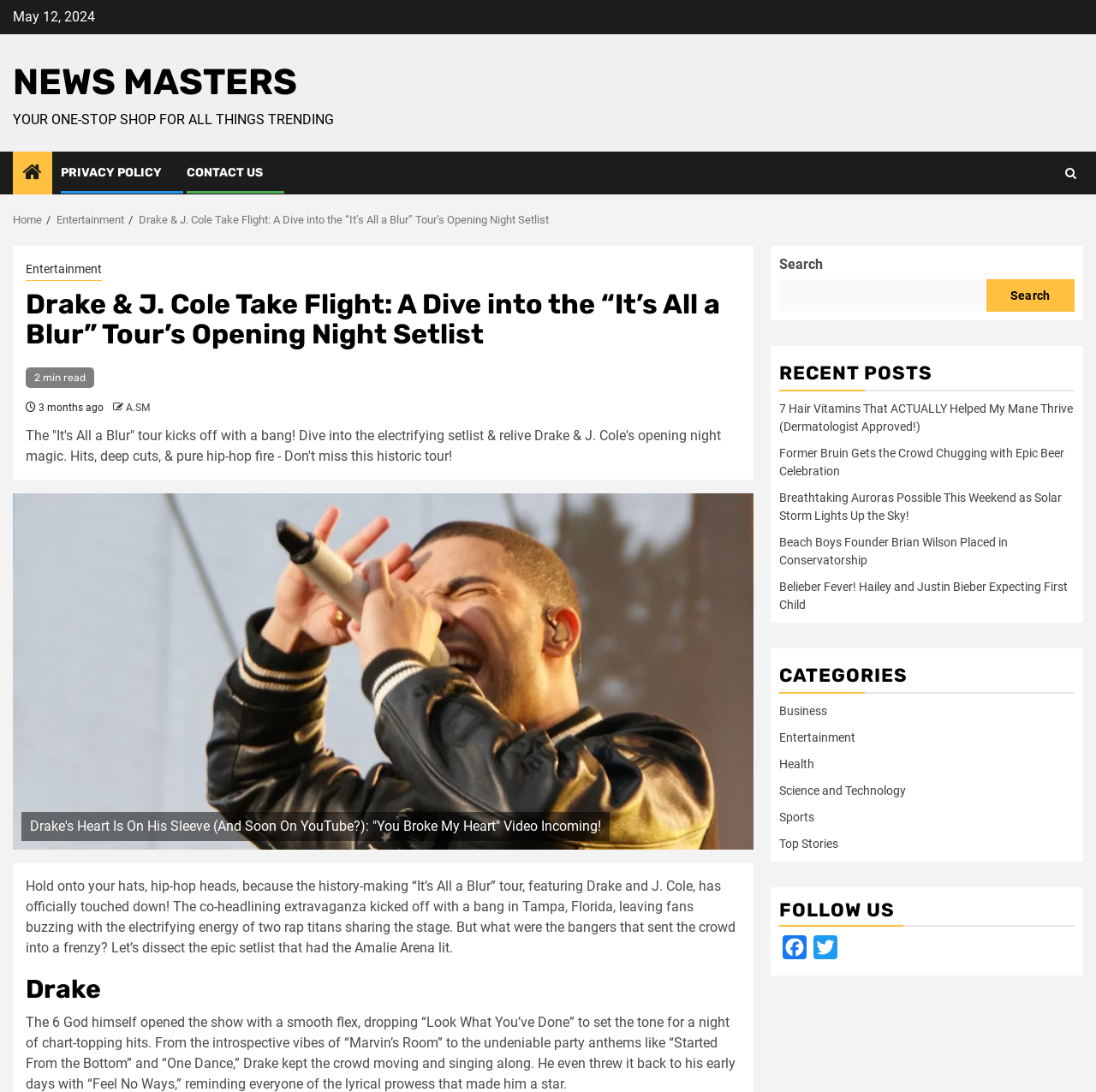Please identify the bounding box coordinates of the element I need to click to follow this instruction: "Follow on Facebook".

[0.711, 0.856, 0.739, 0.885]